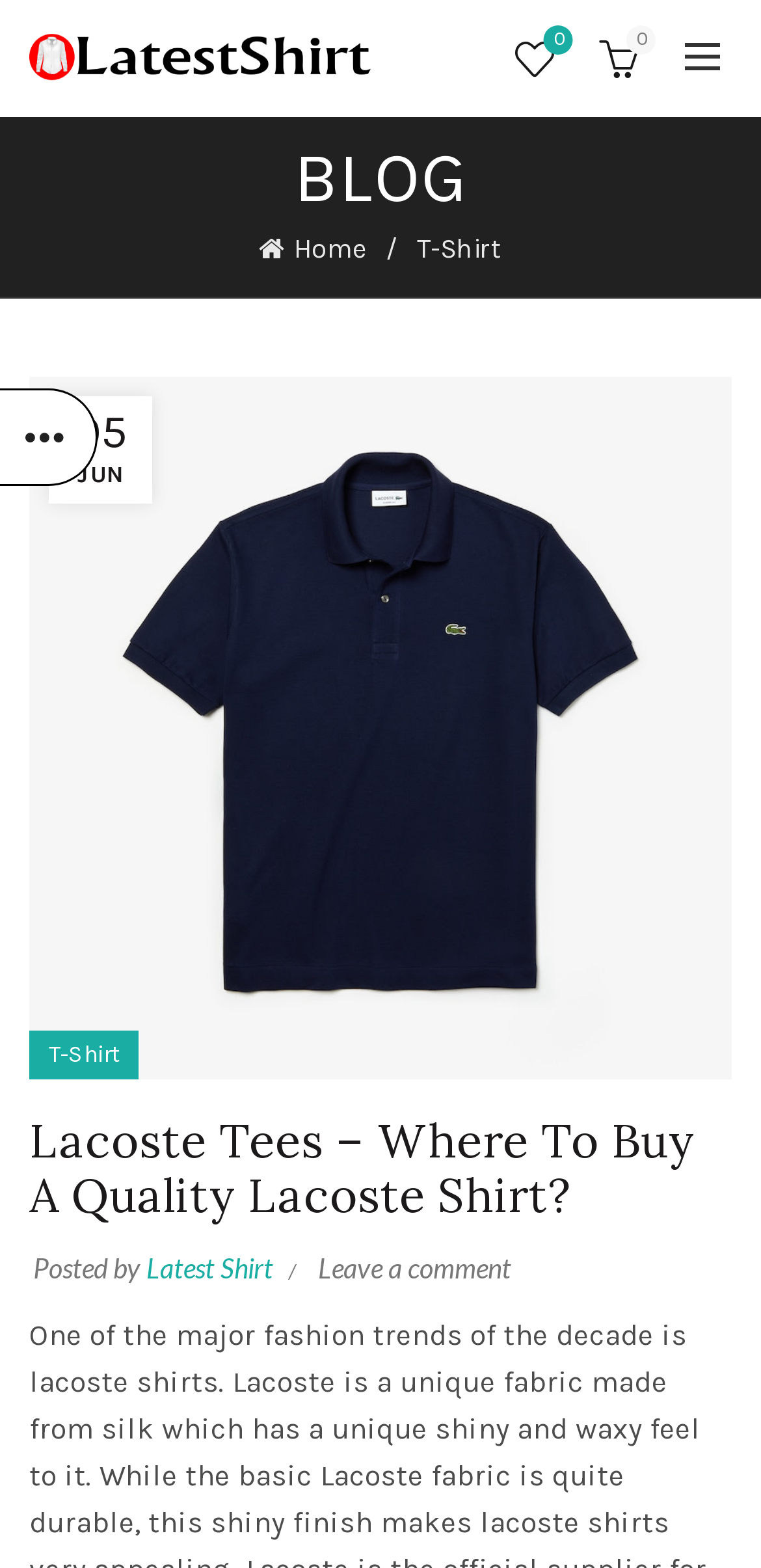Find the bounding box coordinates of the area that needs to be clicked in order to achieve the following instruction: "read blog". The coordinates should be specified as four float numbers between 0 and 1, i.e., [left, top, right, bottom].

[0.038, 0.087, 0.962, 0.141]